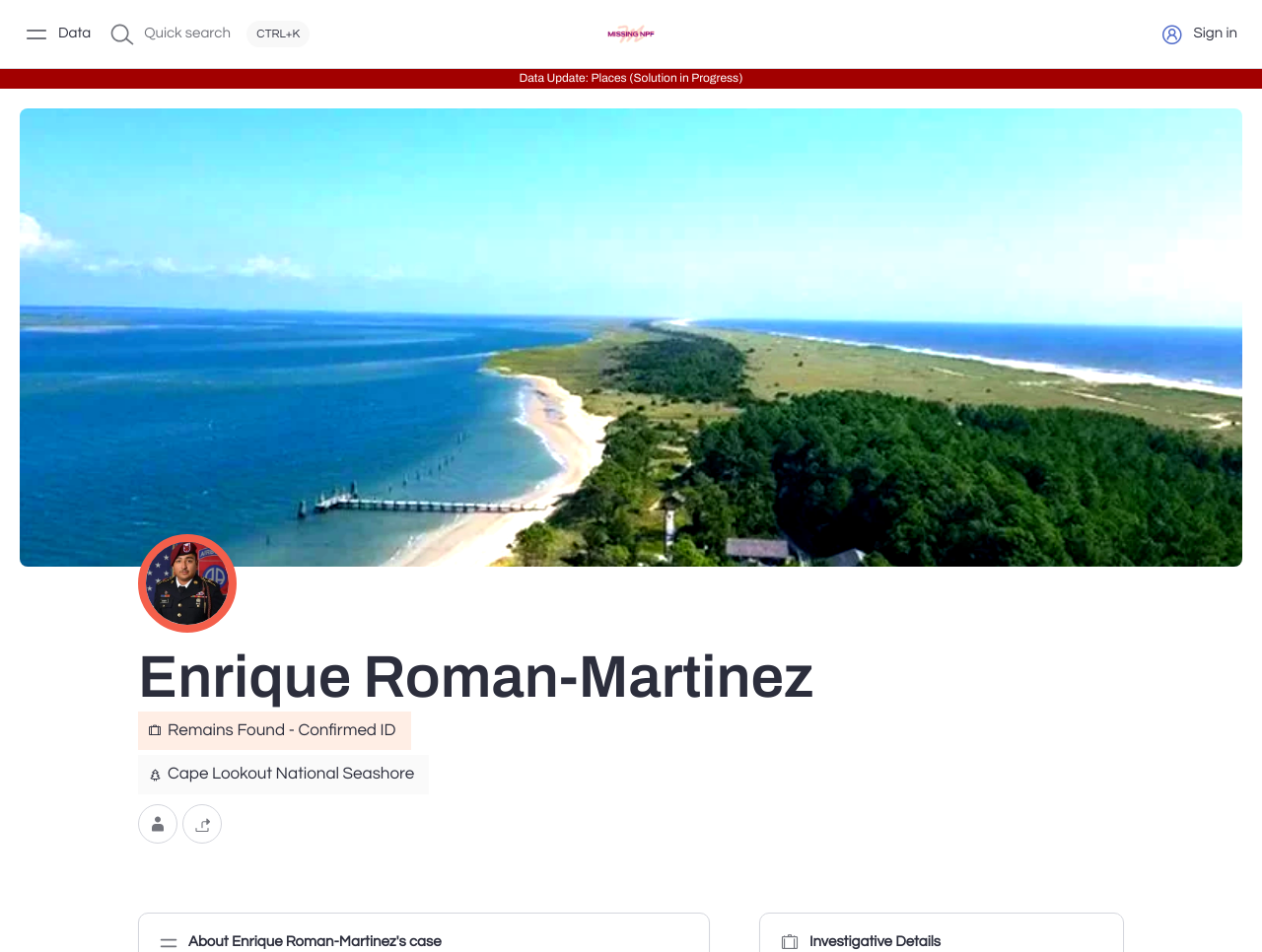Respond to the following question with a brief word or phrase:
What is the status of the data update?

Solution in Progress